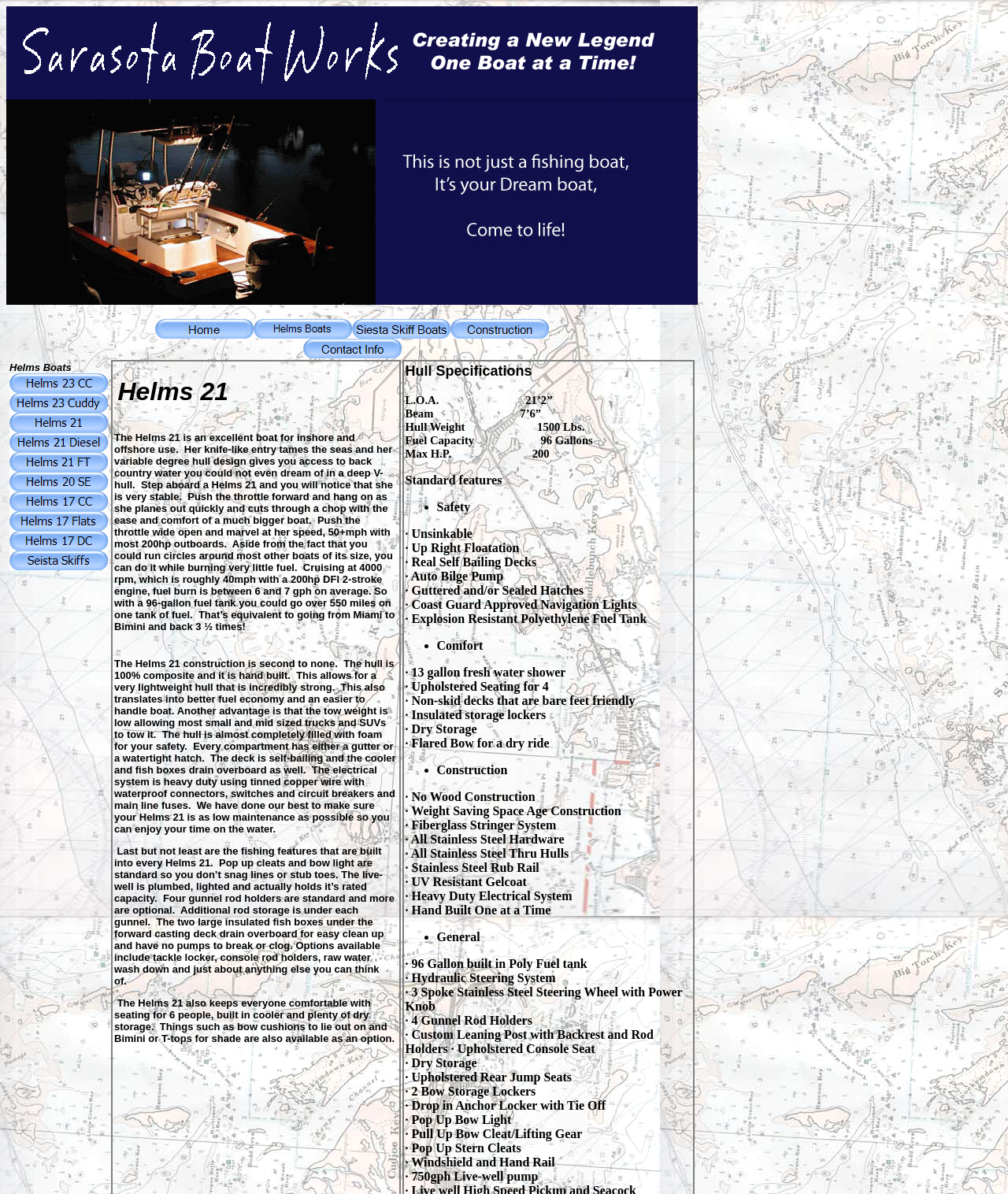Please identify the bounding box coordinates of the element I should click to complete this instruction: 'Check the 'Fuel Capacity''. The coordinates should be given as four float numbers between 0 and 1, like this: [left, top, right, bottom].

[0.402, 0.363, 0.47, 0.374]